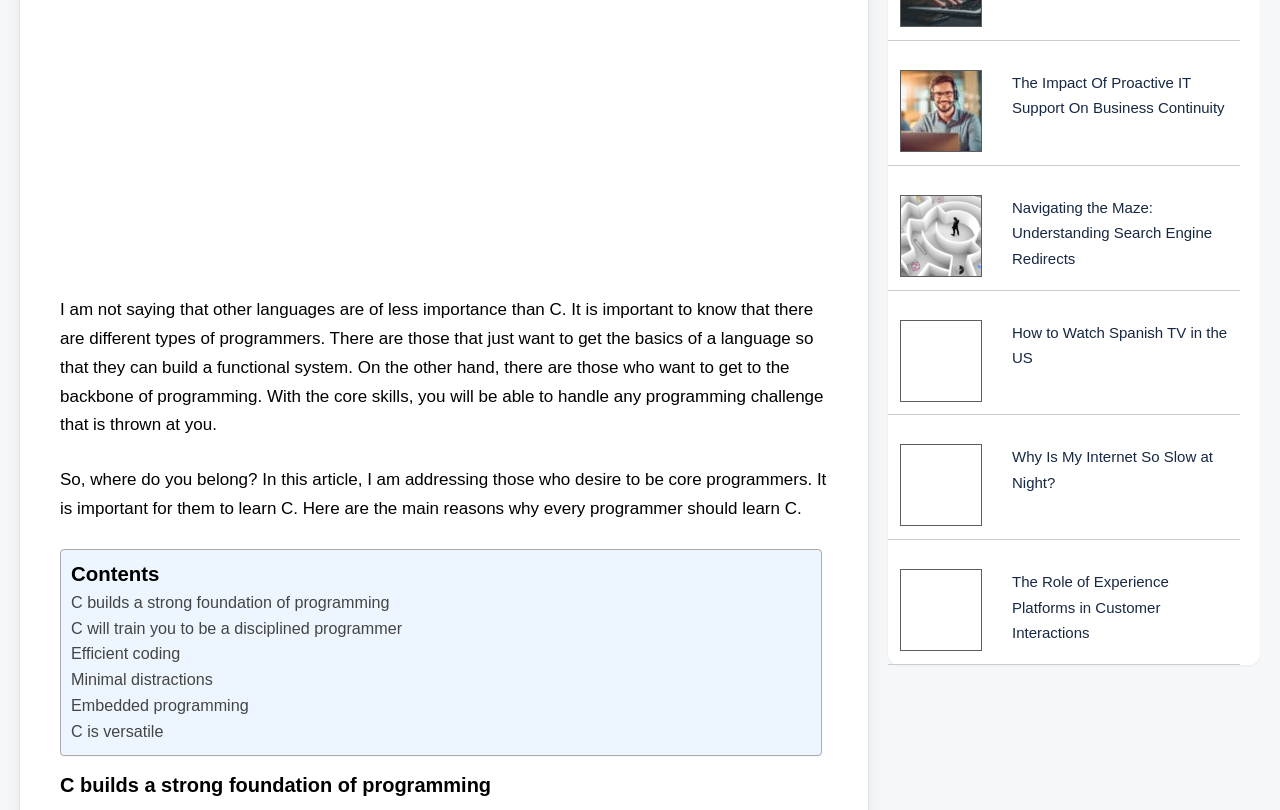Given the webpage screenshot and the description, determine the bounding box coordinates (top-left x, top-left y, bottom-right x, bottom-right y) that define the location of the UI element matching this description: alt="user experience 1"

[0.703, 0.788, 0.767, 0.808]